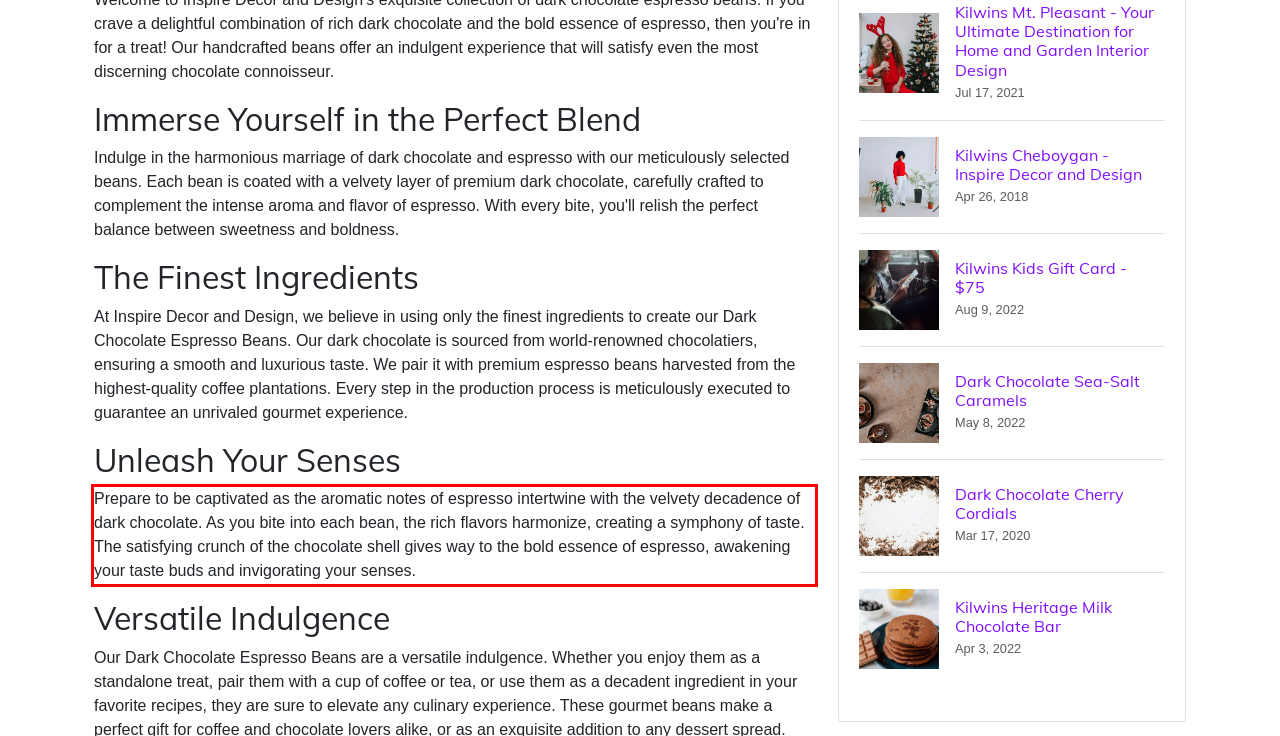Please perform OCR on the text content within the red bounding box that is highlighted in the provided webpage screenshot.

Prepare to be captivated as the aromatic notes of espresso intertwine with the velvety decadence of dark chocolate. As you bite into each bean, the rich flavors harmonize, creating a symphony of taste. The satisfying crunch of the chocolate shell gives way to the bold essence of espresso, awakening your taste buds and invigorating your senses.